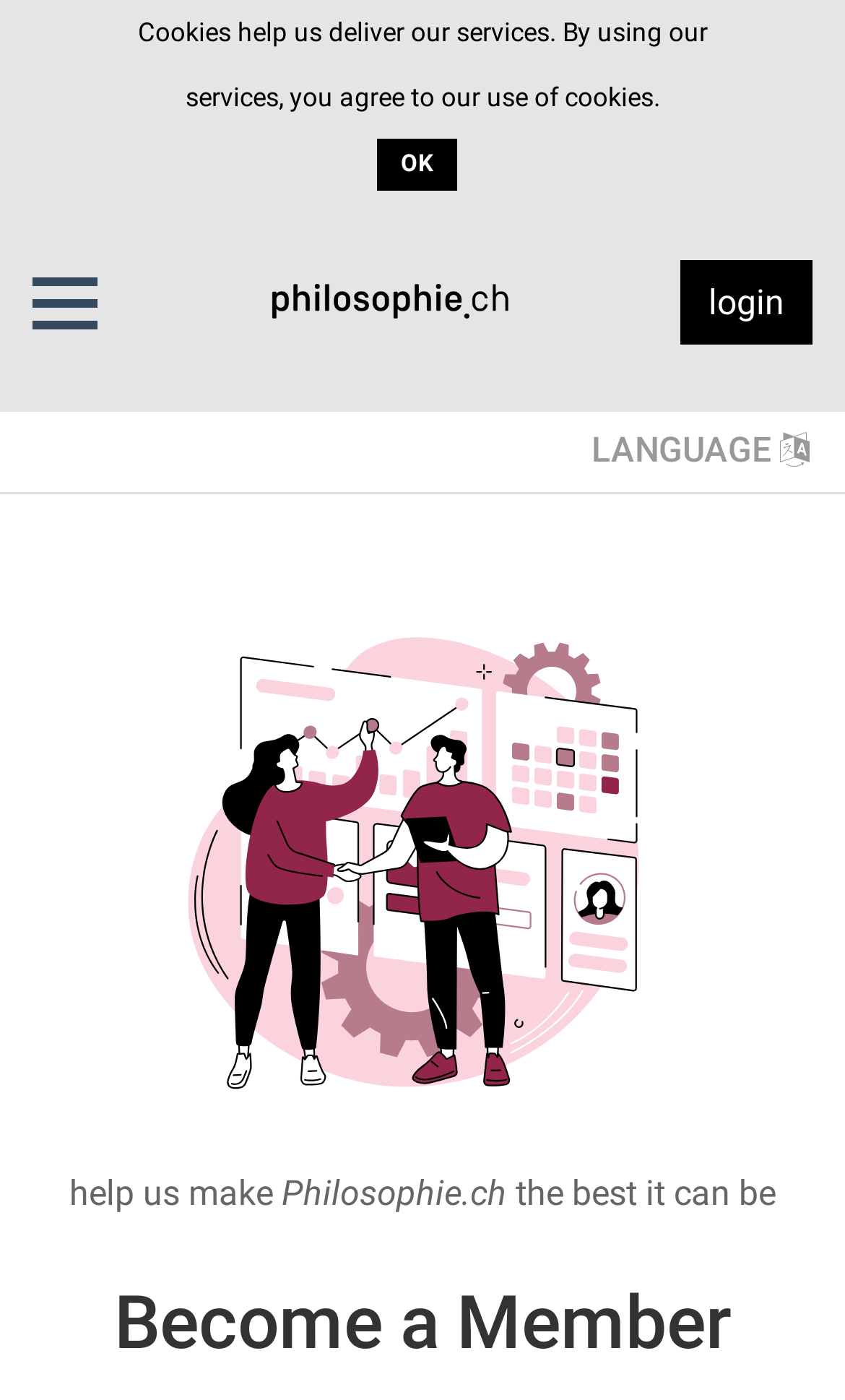What is the relationship between the 'Philosophie.ch' link and the image next to it?
Please analyze the image and answer the question with as much detail as possible.

The 'Philosophie.ch' link and the image next to it are the website's logo, which represents the website's brand and identity. The image is likely a graphical representation of the website's name.